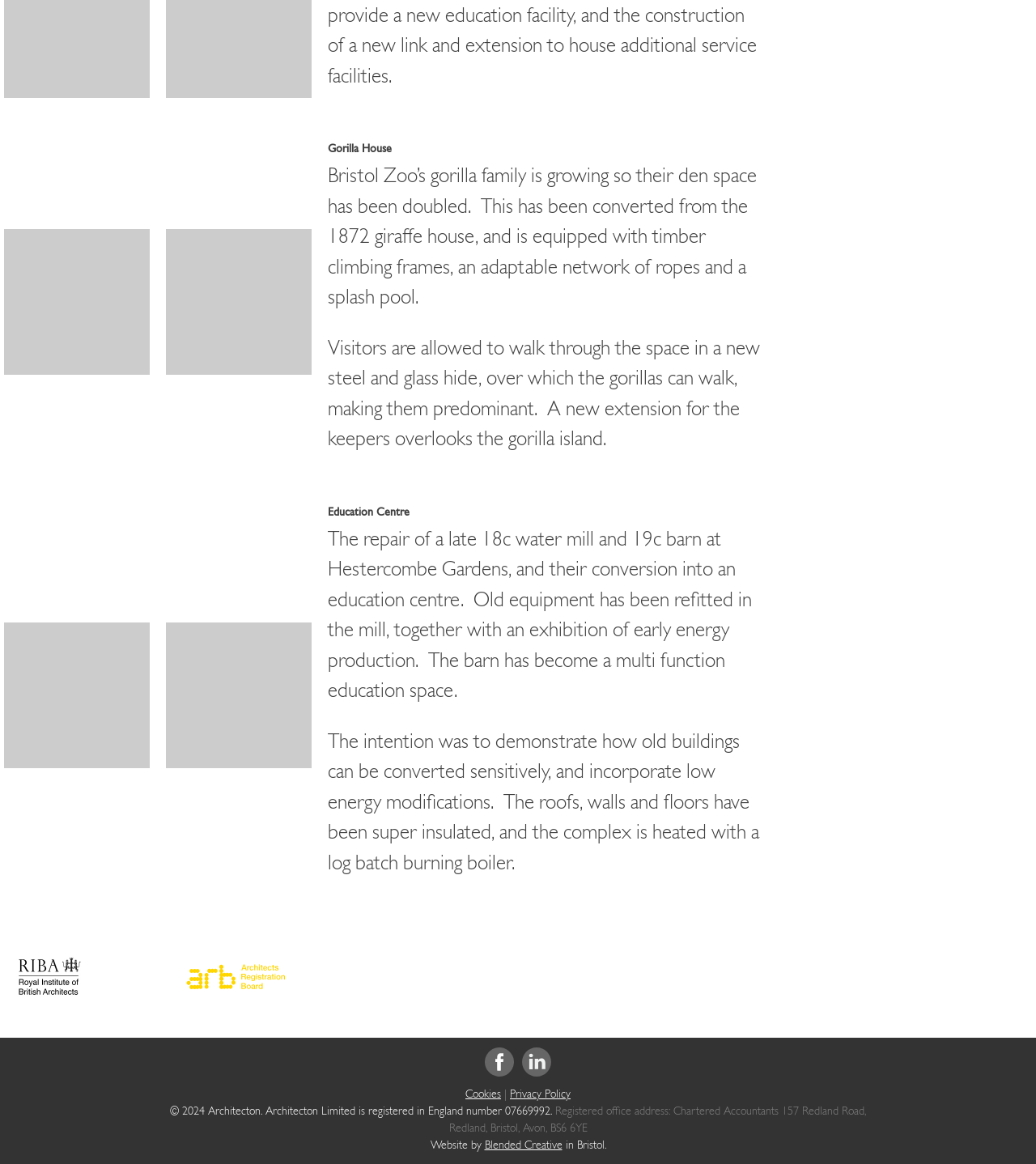Using the element description alt="Join us on facebook", predict the bounding box coordinates for the UI element. Provide the coordinates in (top-left x, top-left y, bottom-right x, bottom-right y) format with values ranging from 0 to 1.

[0.464, 0.9, 0.5, 0.925]